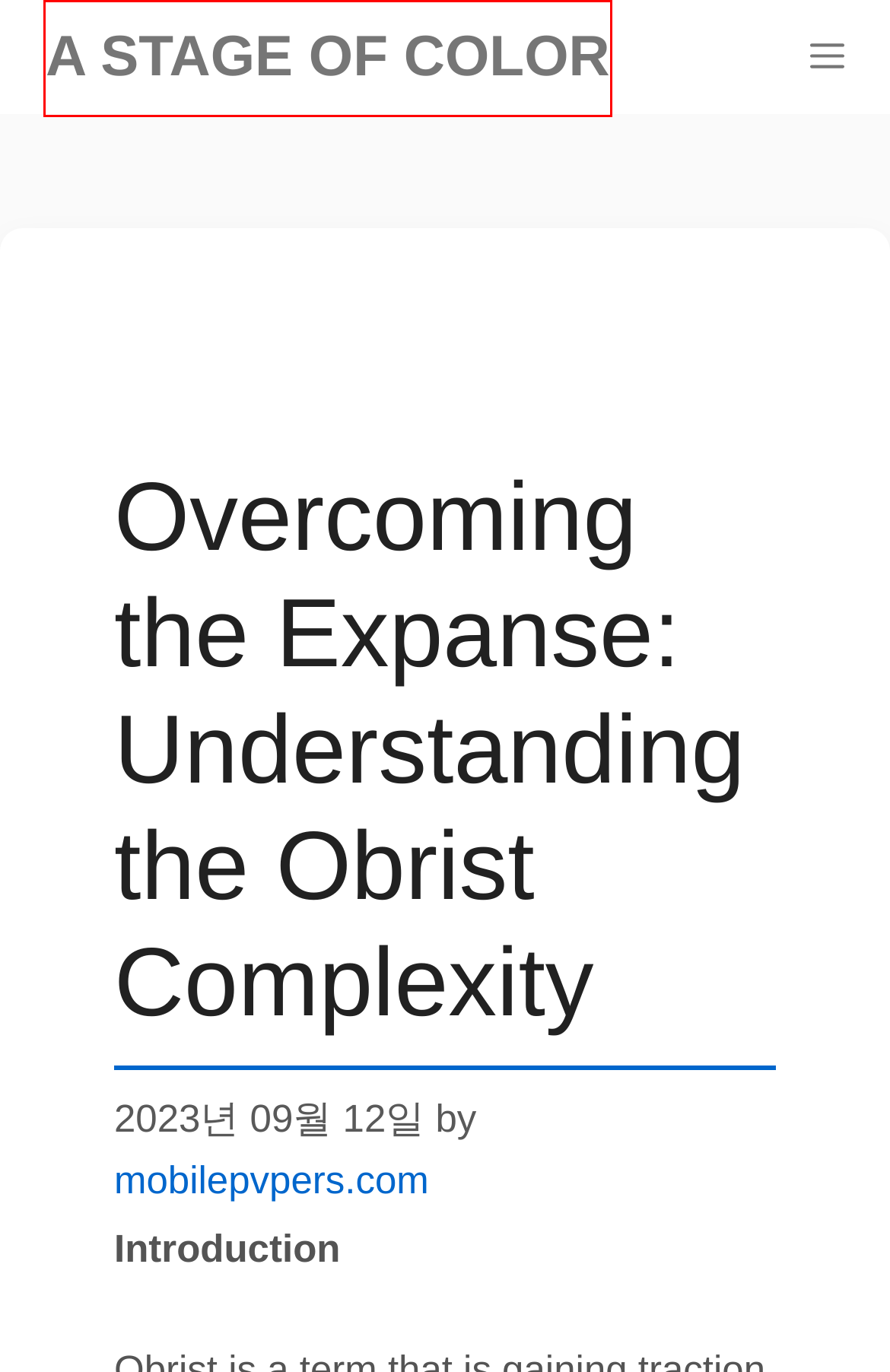Review the webpage screenshot and focus on the UI element within the red bounding box. Select the best-matching webpage description for the new webpage that follows after clicking the highlighted element. Here are the candidates:
A. A stage of color - Welcome to A stage of color
B. Art Space - A stage of color
C. curator - A stage of color
D. Digital Art Tool - A stage of color
E. biennial art - A stage of color
F. installation art - A stage of color
G. Guo Pei's Haute Couture Exhibitions: A Journey Through Art and Fashion
H. mobilepvpers.com - A stage of color

A